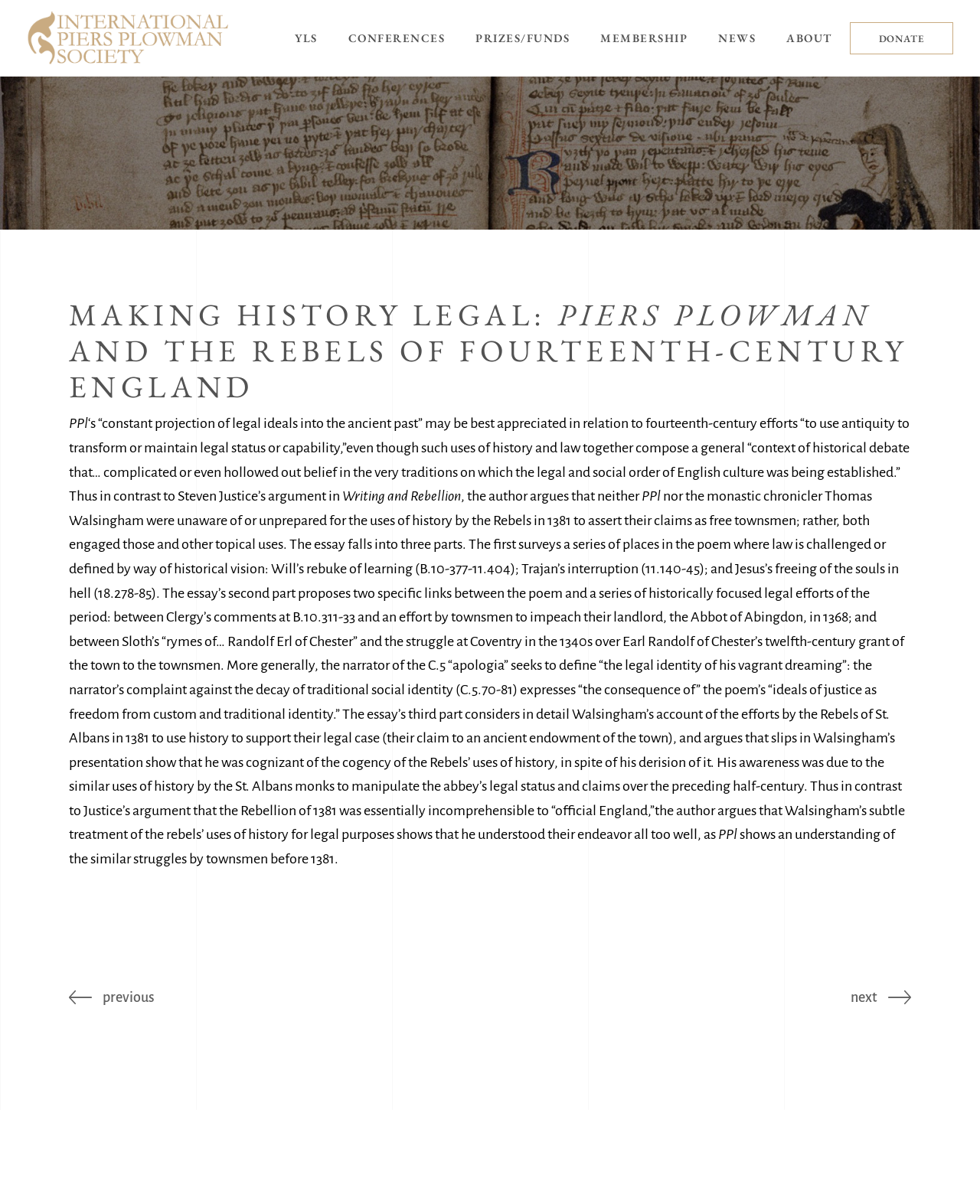Ascertain the bounding box coordinates for the UI element detailed here: "alt="Piers Logo"". The coordinates should be provided as [left, top, right, bottom] with each value being a float between 0 and 1.

[0.07, 0.685, 0.334, 0.742]